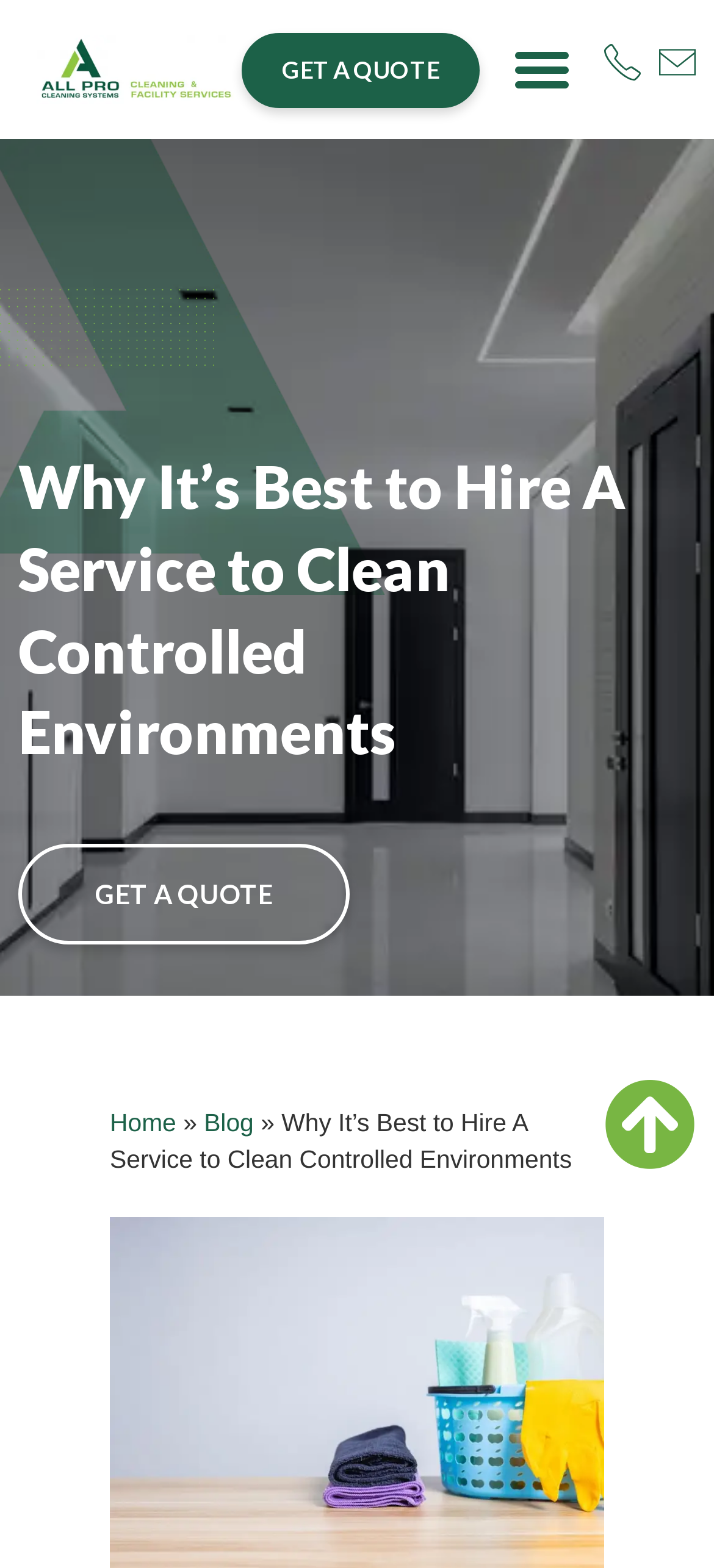What are the navigation options on the webpage?
Provide a one-word or short-phrase answer based on the image.

Home, Blog